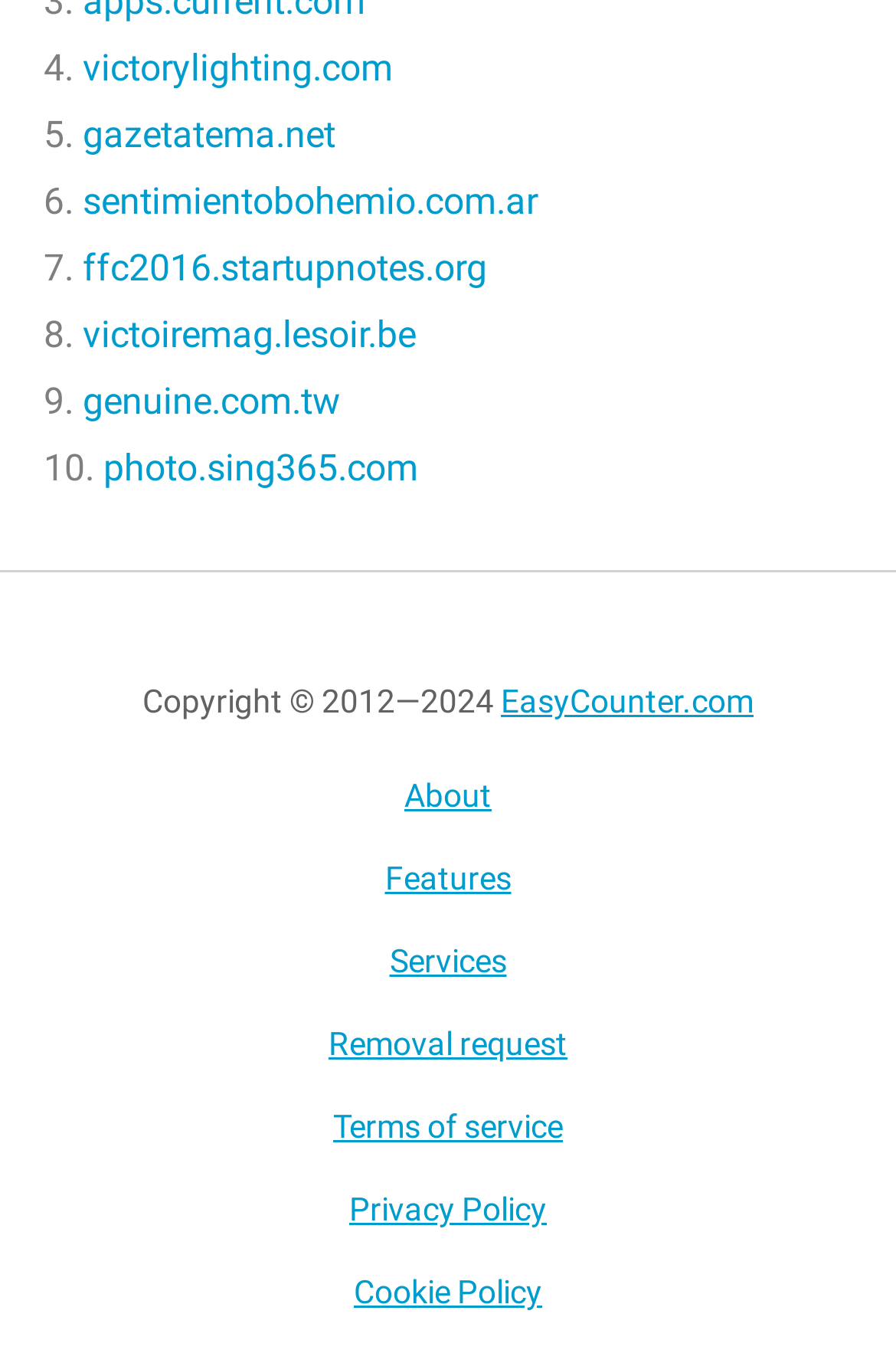What is the last link listed on the webpage?
Ensure your answer is thorough and detailed.

I looked at the list of links on the webpage and found that the last link listed is 'photo.sing365.com'.